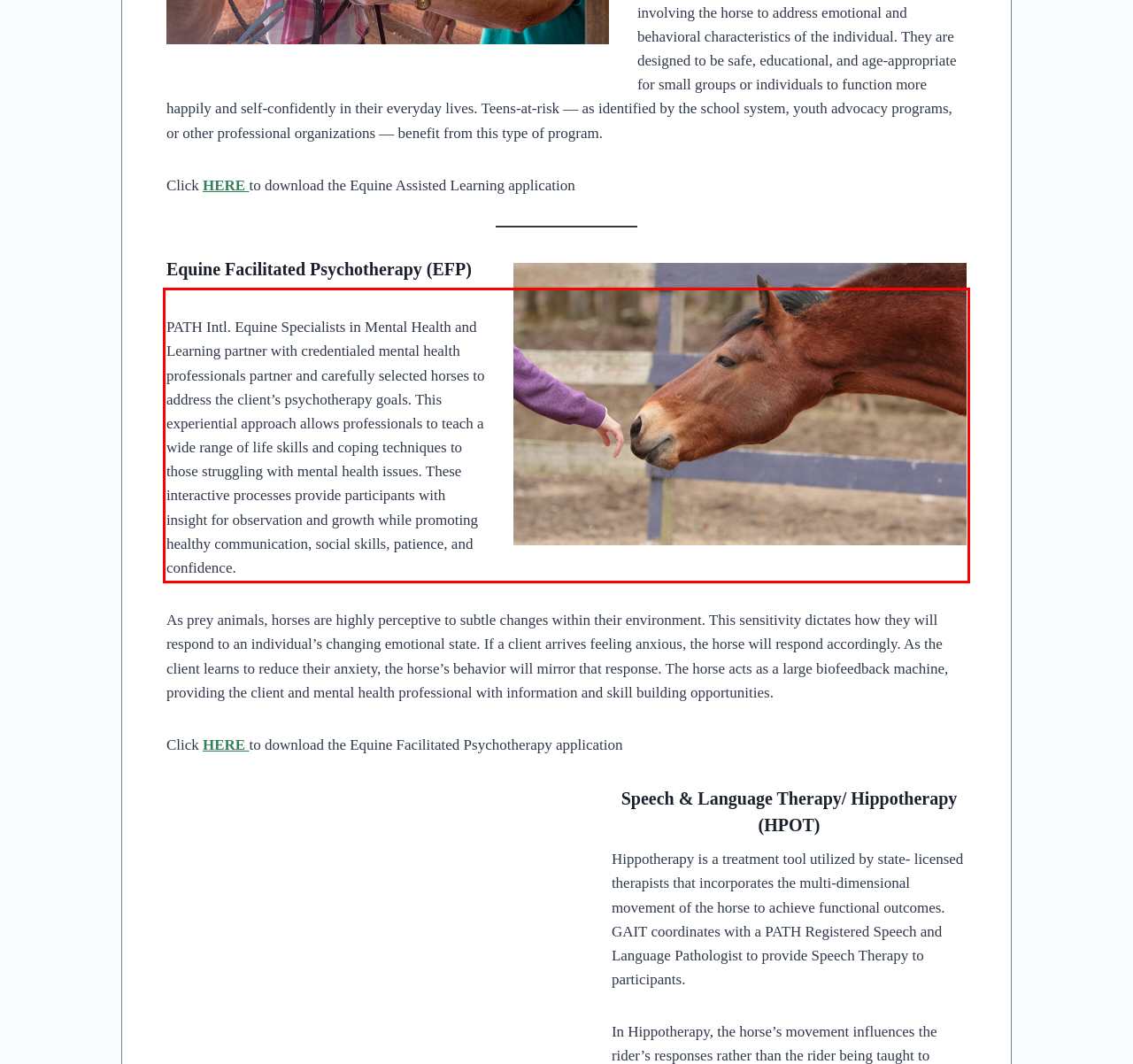You have a screenshot of a webpage with a red bounding box. Use OCR to generate the text contained within this red rectangle.

PATH Intl. Equine Specialists in Mental Health and Learning partner with credentialed mental health professionals partner and carefully selected horses to address the client’s psychotherapy goals. This experiential approach allows professionals to teach a wide range of life skills and coping techniques to those struggling with mental health issues. These interactive processes provide participants with insight for observation and growth while promoting healthy communication, social skills, patience, and confidence.